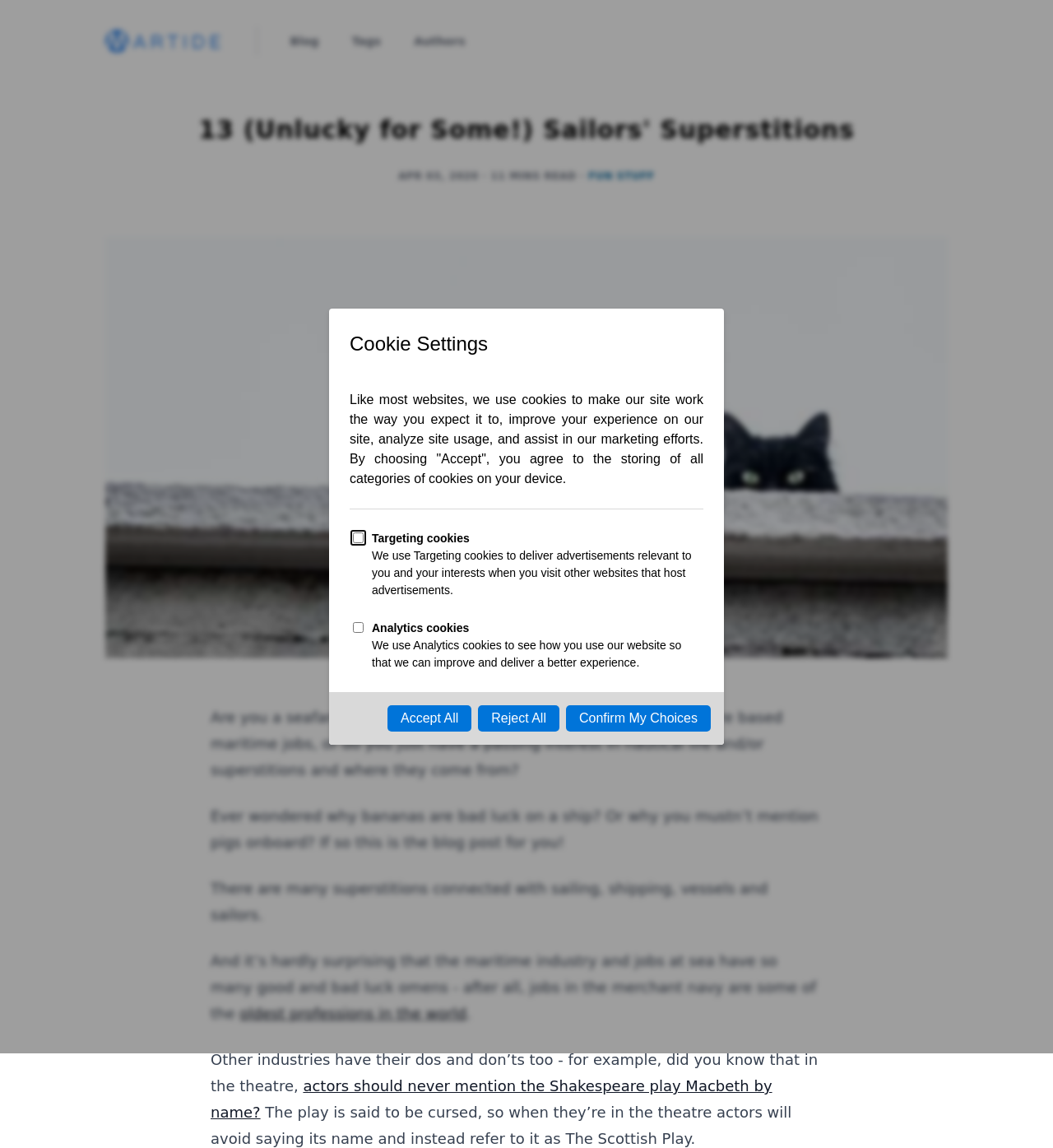What is the purpose of Analytics cookies?
Based on the image, respond with a single word or phrase.

To improve website experience